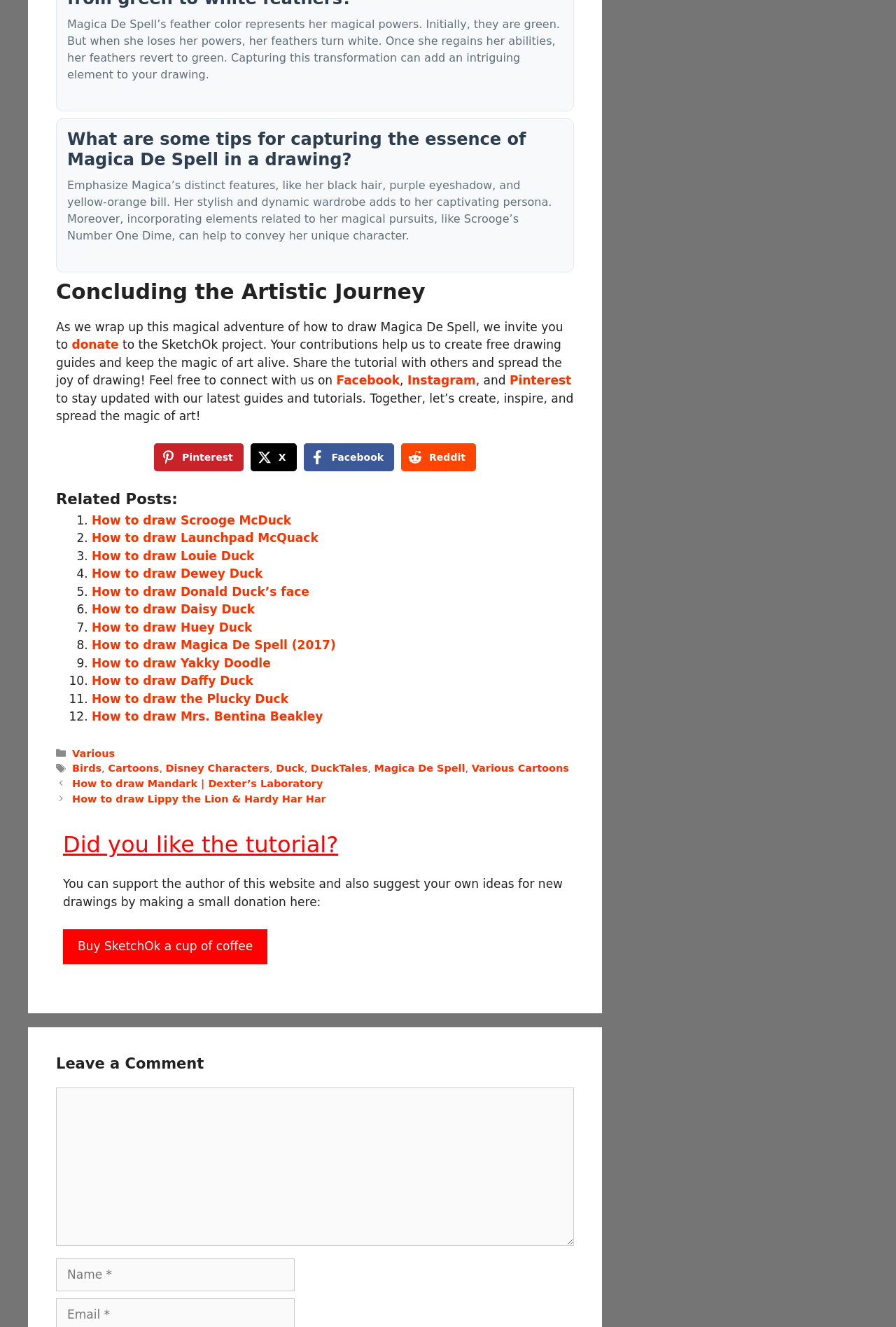Determine the bounding box coordinates of the clickable element to complete this instruction: "Click the 'Facebook' link". Provide the coordinates in the format of four float numbers between 0 and 1, [left, top, right, bottom].

[0.375, 0.281, 0.446, 0.292]